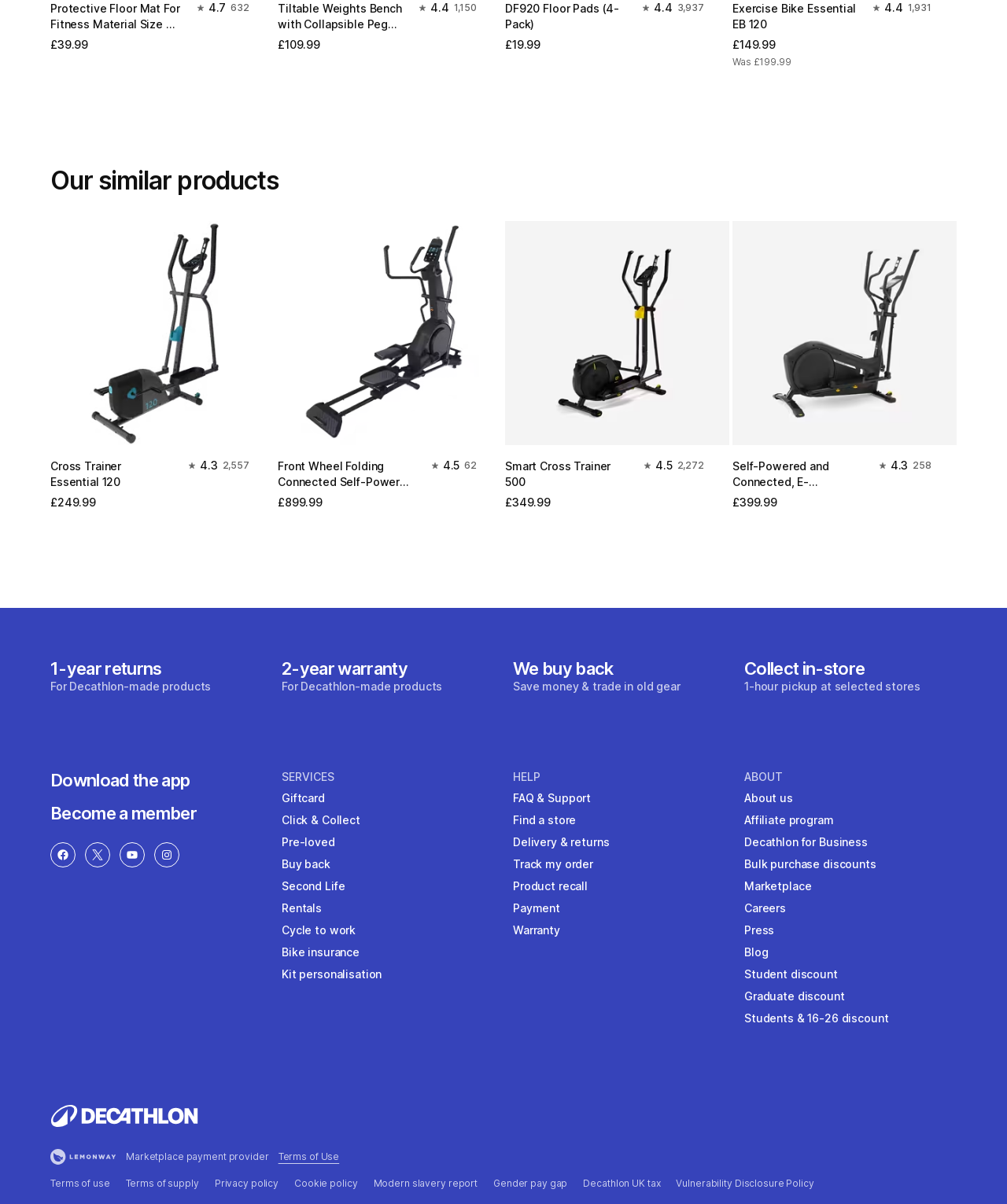Locate the bounding box coordinates of the element's region that should be clicked to carry out the following instruction: "Check the rating of Tiltable Weights Bench with Collapsible Pegs - Bench Press Fold". The coordinates need to be four float numbers between 0 and 1, i.e., [left, top, right, bottom].

[0.414, 0.012, 0.57, 0.025]